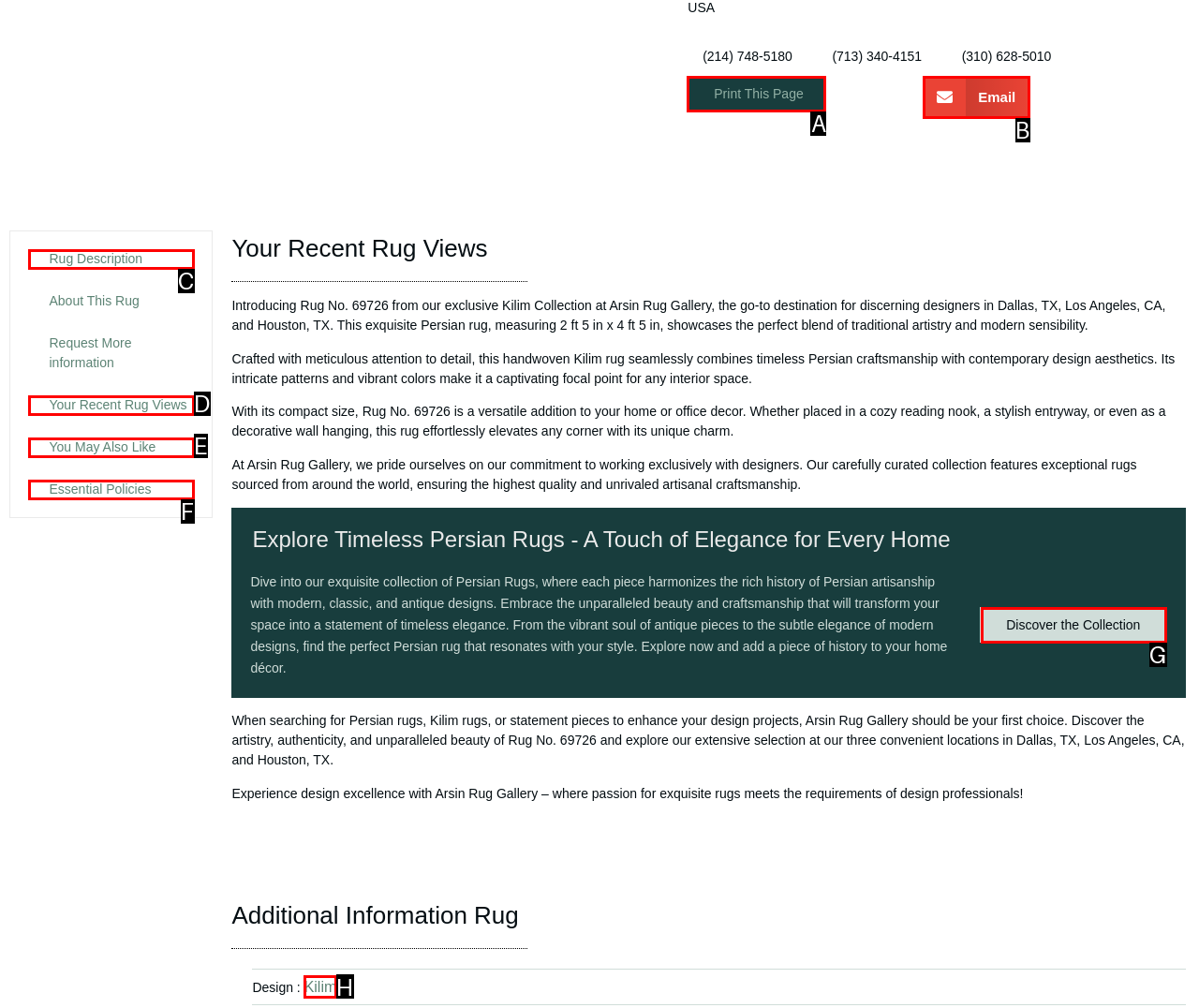Determine which UI element I need to click to achieve the following task: Discover the collection Provide your answer as the letter of the selected option.

G